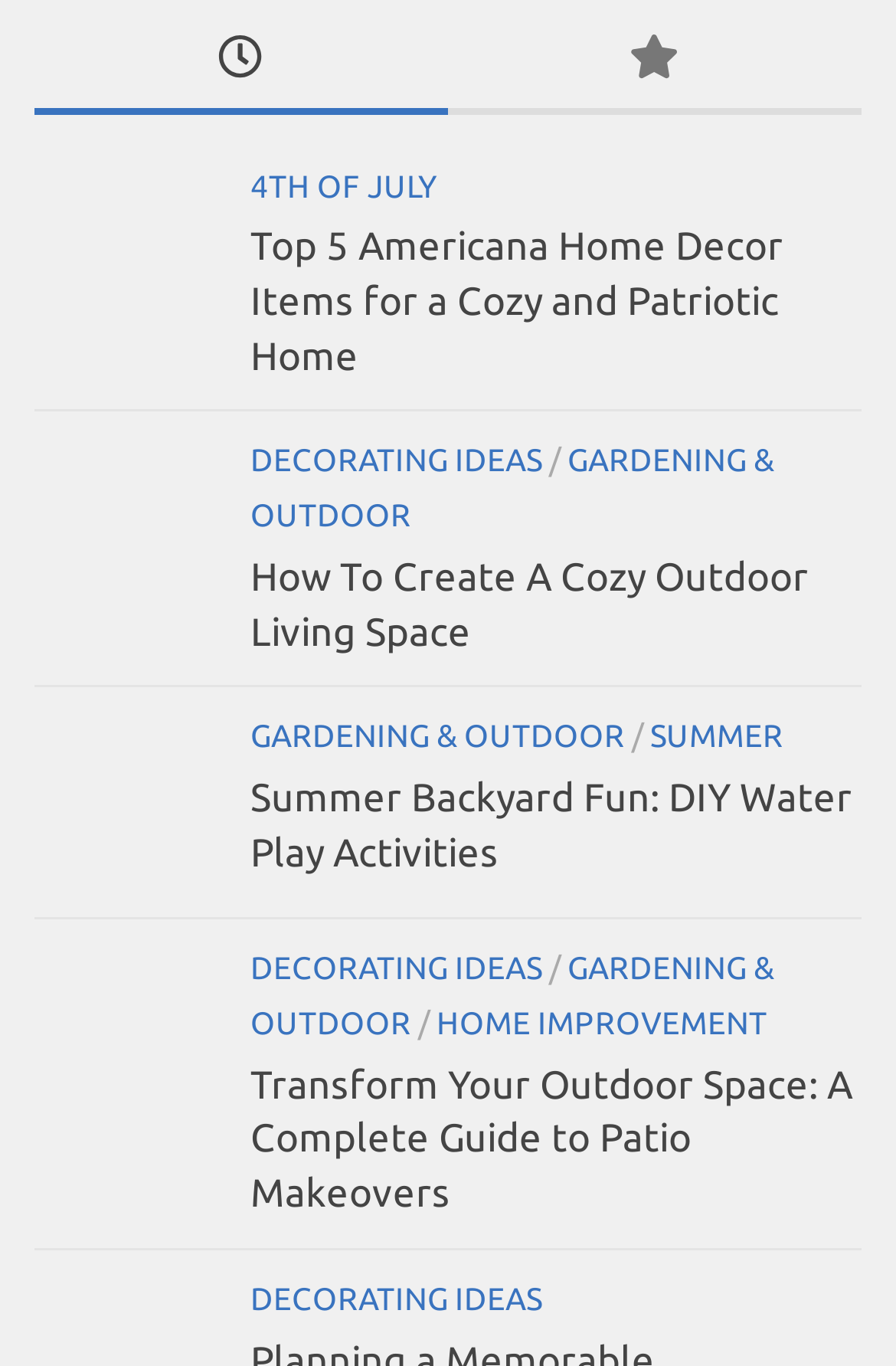What is the topic of the article 'Summer Backyard Fun: DIY Water Play Activities'?
Kindly offer a detailed explanation using the data available in the image.

The title of the article 'Summer Backyard Fun: DIY Water Play Activities' suggests that the topic is related to summer outdoor activities, specifically DIY water play activities for backyard fun.